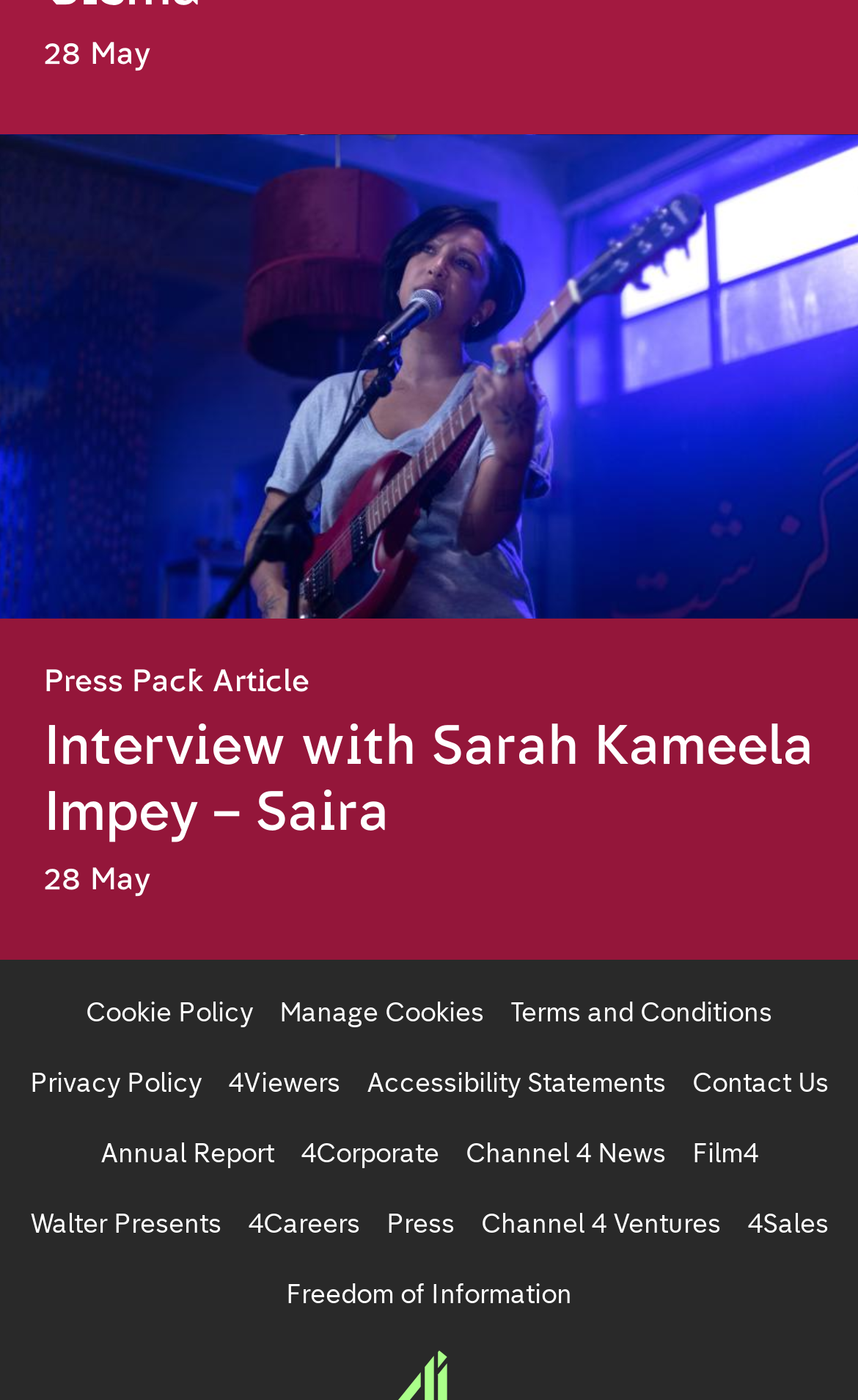Please identify the bounding box coordinates of the area that needs to be clicked to fulfill the following instruction: "Read the interview with Sarah Kameela Impey."

[0.051, 0.512, 0.949, 0.607]